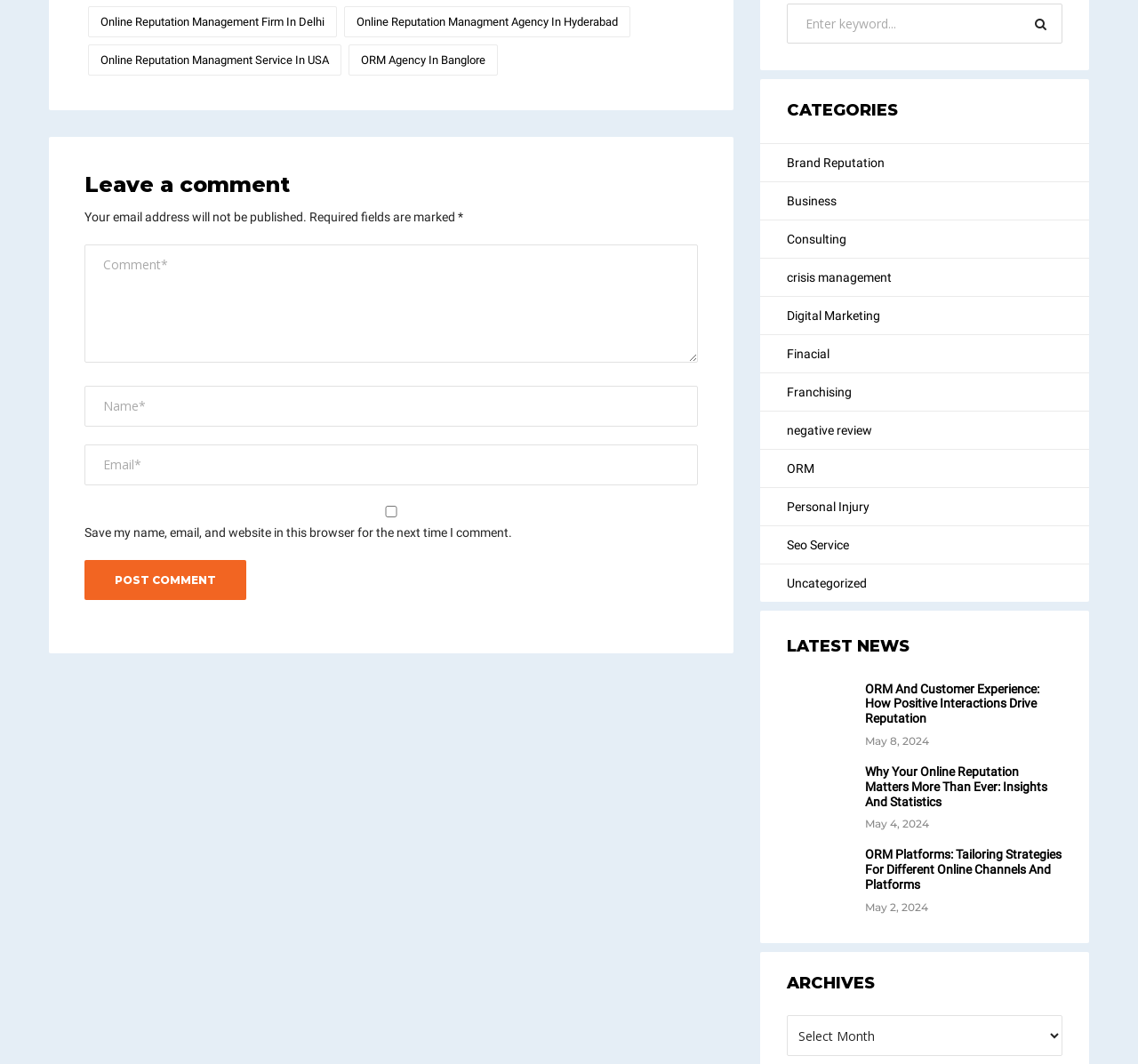For the given element description Digital Marketing, determine the bounding box coordinates of the UI element. The coordinates should follow the format (top-left x, top-left y, bottom-right x, bottom-right y) and be within the range of 0 to 1.

[0.668, 0.278, 0.957, 0.314]